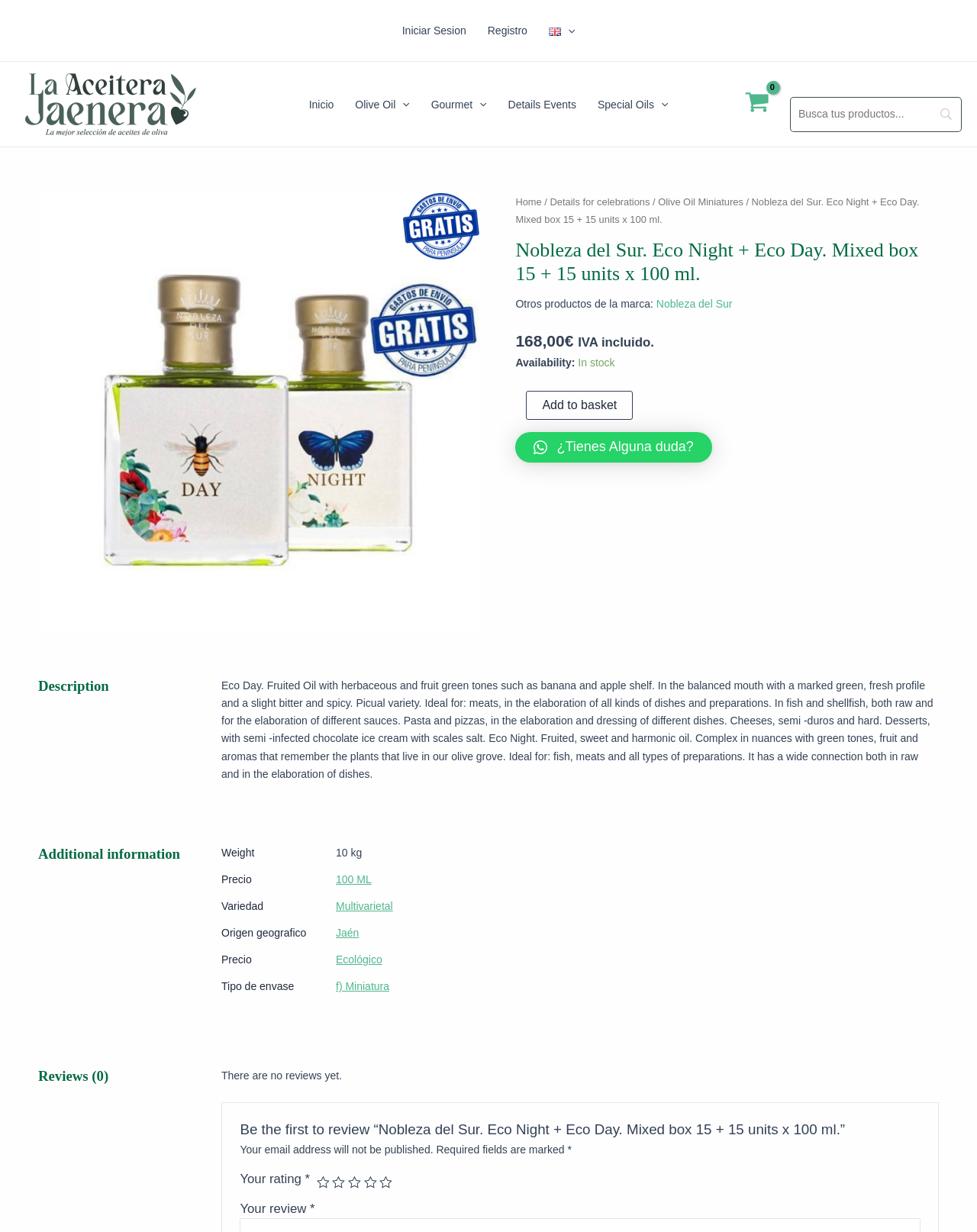What is the origin of the olive oil?
Please answer the question with as much detail and depth as you can.

I found the answer by looking at the additional information section, where it says 'Origen geografico: Jaén'.